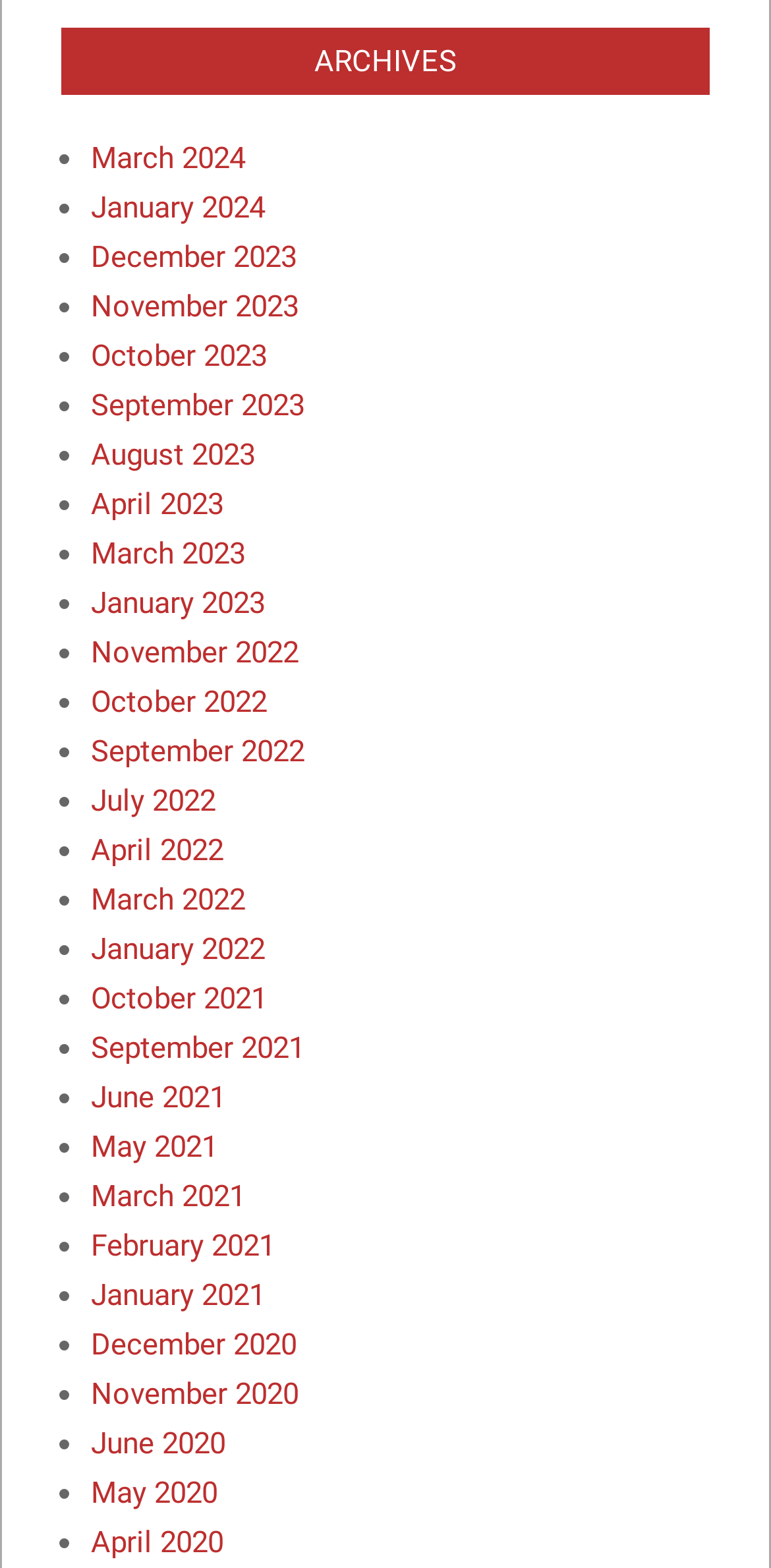Give a concise answer using one word or a phrase to the following question:
What is the category of the archives?

Blog posts